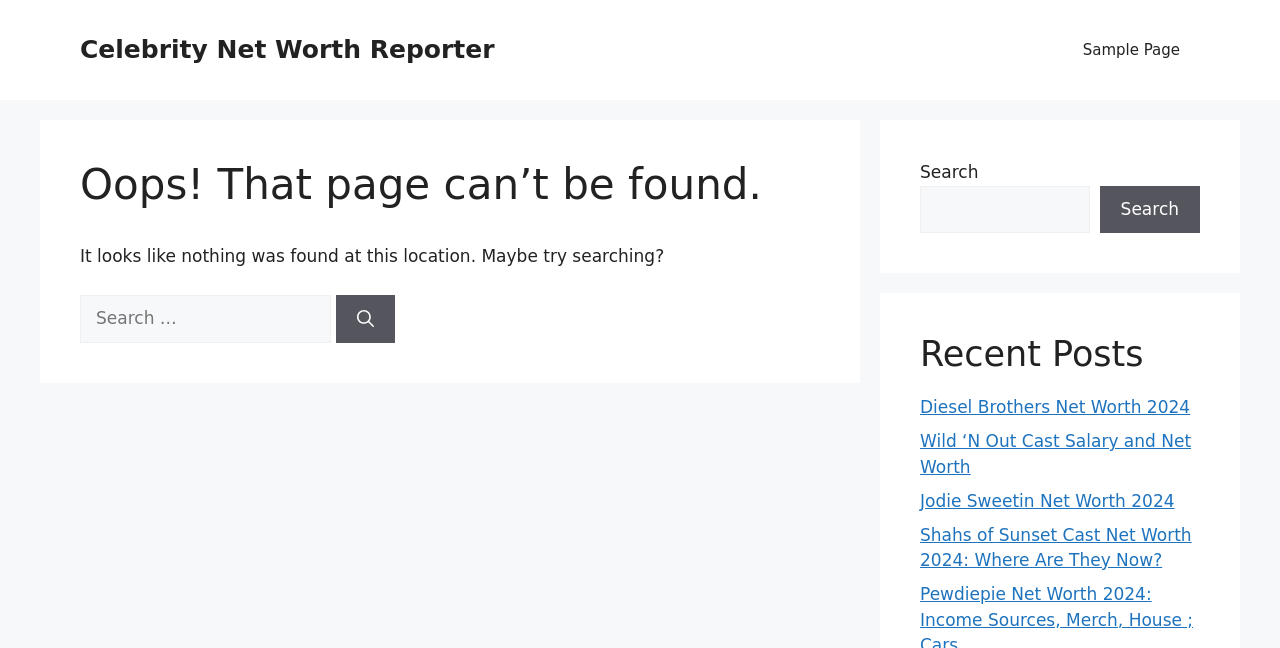Bounding box coordinates are specified in the format (top-left x, top-left y, bottom-right x, bottom-right y). All values are floating point numbers bounded between 0 and 1. Please provide the bounding box coordinate of the region this sentence describes: parent_node: Search name="s"

[0.719, 0.286, 0.851, 0.36]